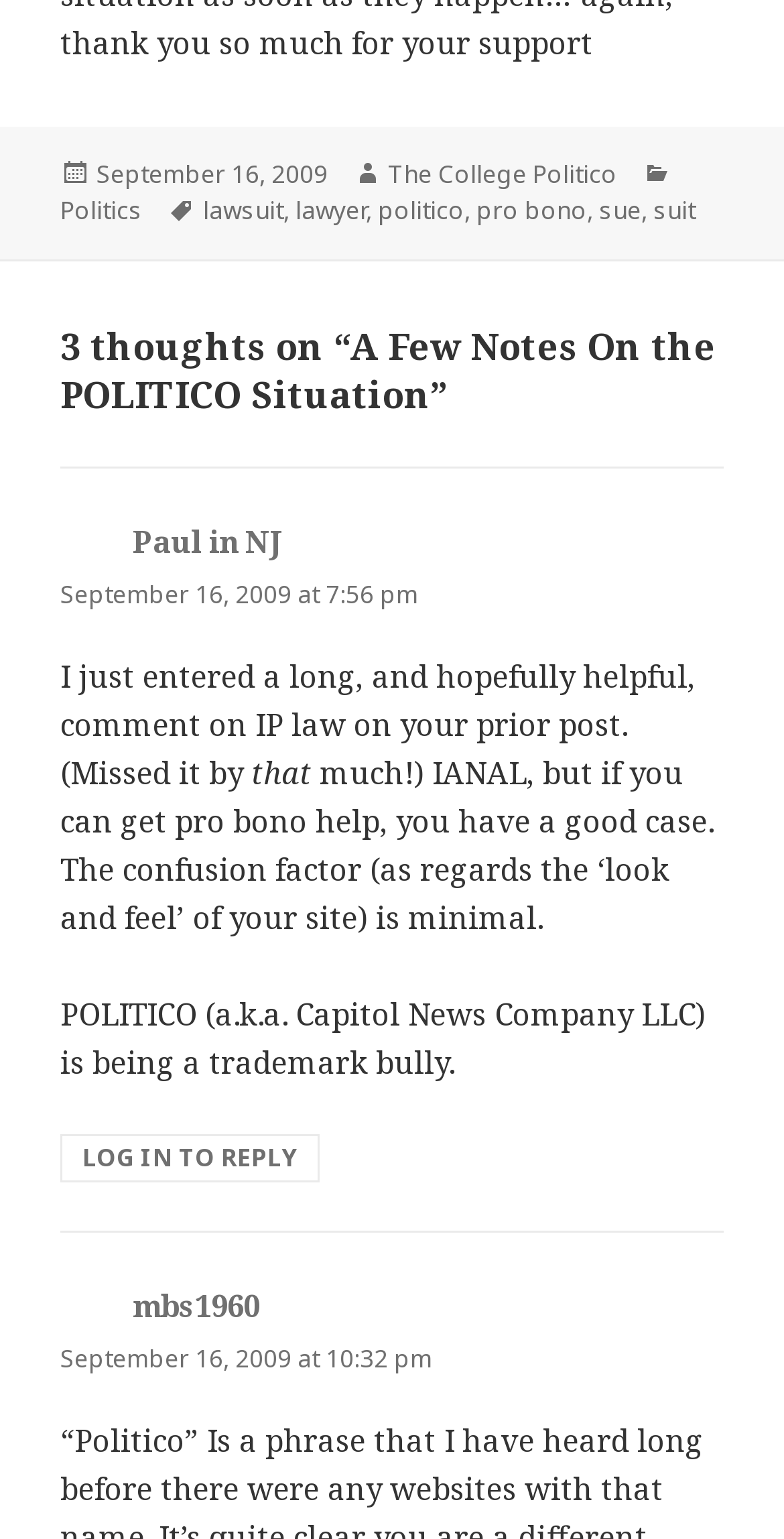What is POLITICO being accused of?
Answer the question with detailed information derived from the image.

According to the comment by Paul in NJ, POLITICO is being accused of trademark bullying, as he says 'POLITICO (a.k.a. Capitol News Company LLC) is being a trademark bully'.